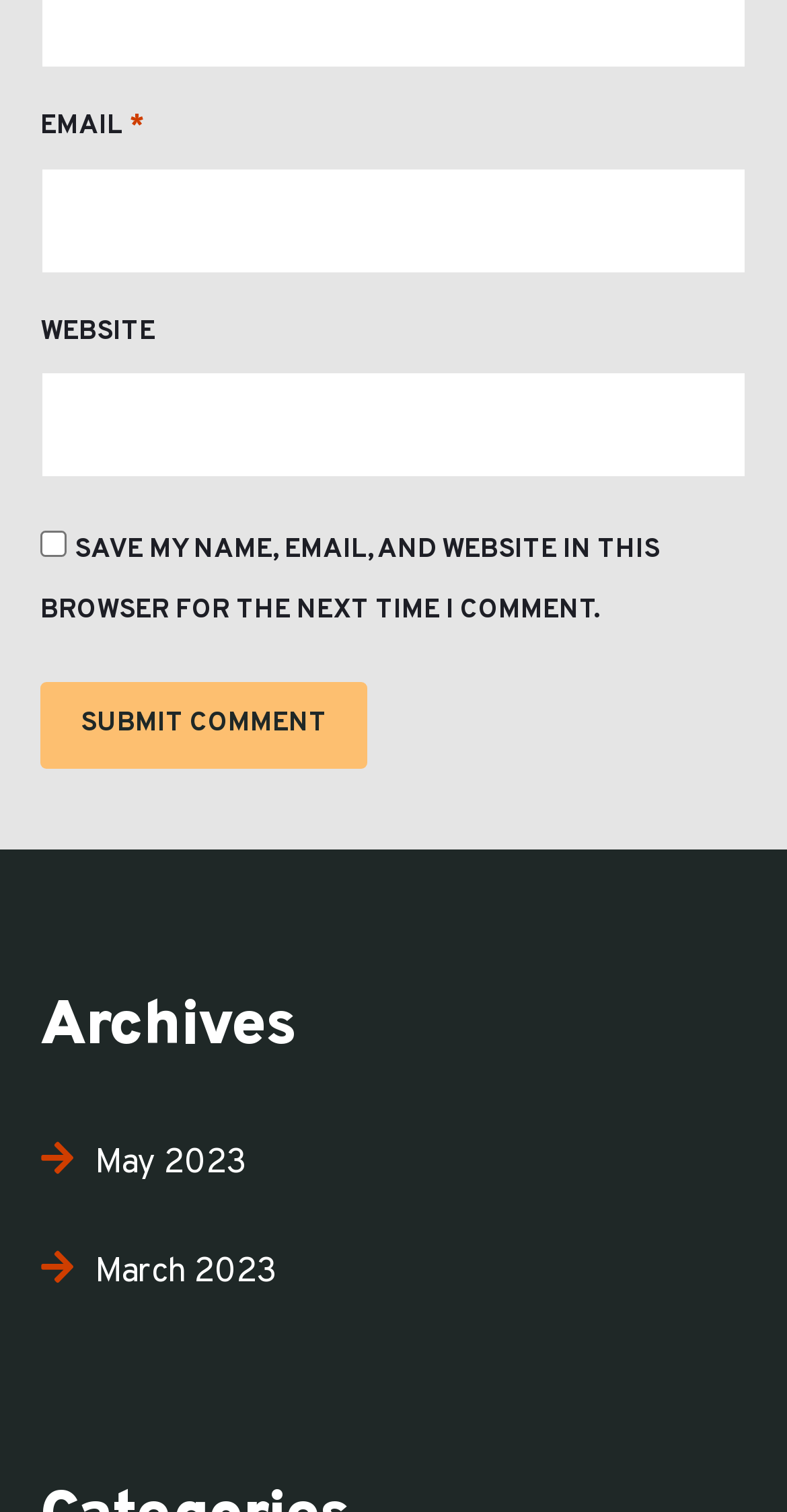What is the purpose of the checkbox?
Look at the image and provide a detailed response to the question.

The checkbox is labeled 'SAVE MY NAME, EMAIL, AND WEBSITE IN THIS BROWSER FOR THE NEXT TIME I COMMENT.' which suggests that its purpose is to save the user's comment information for future use.